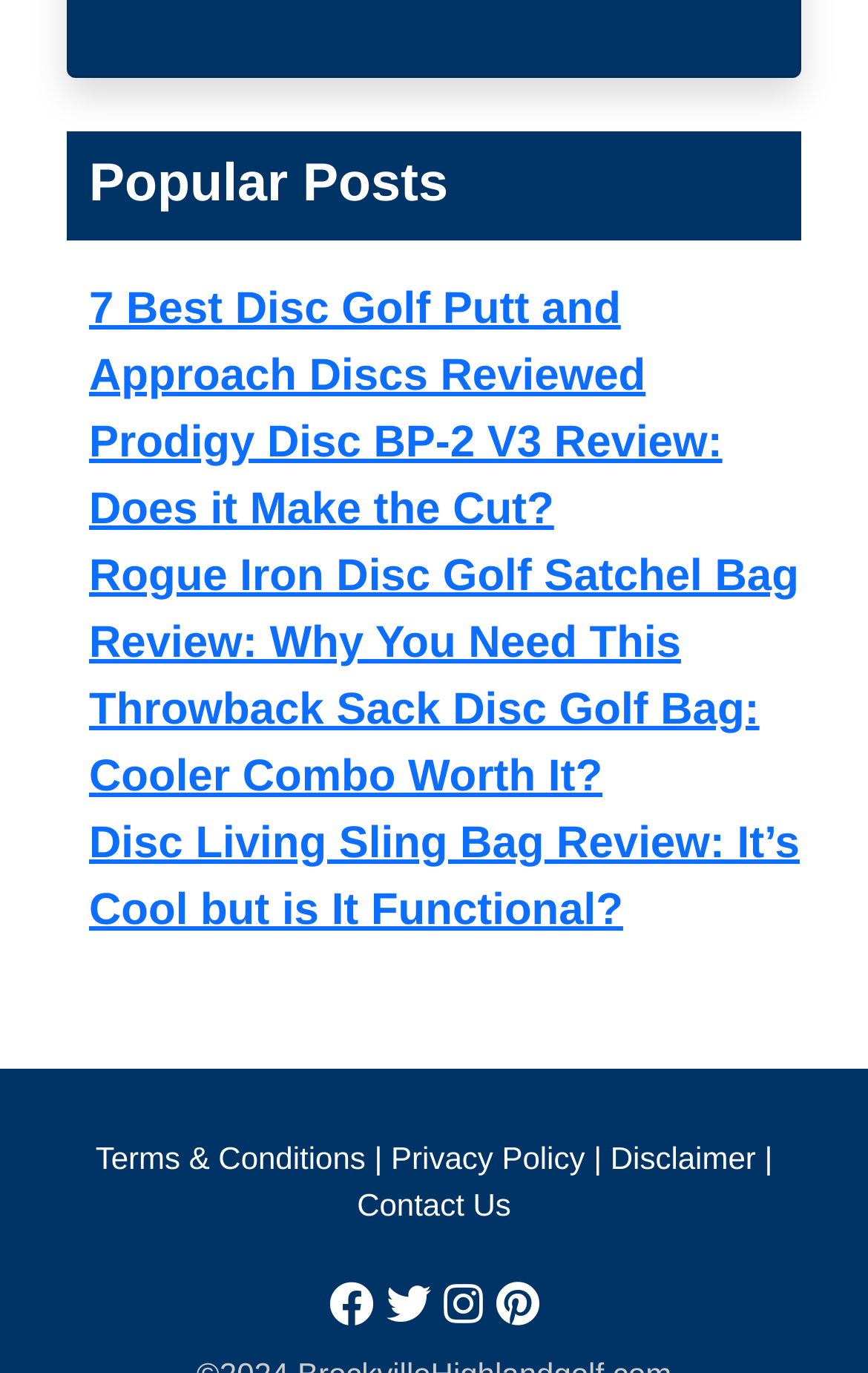Determine the bounding box for the UI element that matches this description: "Privacy Policy".

None